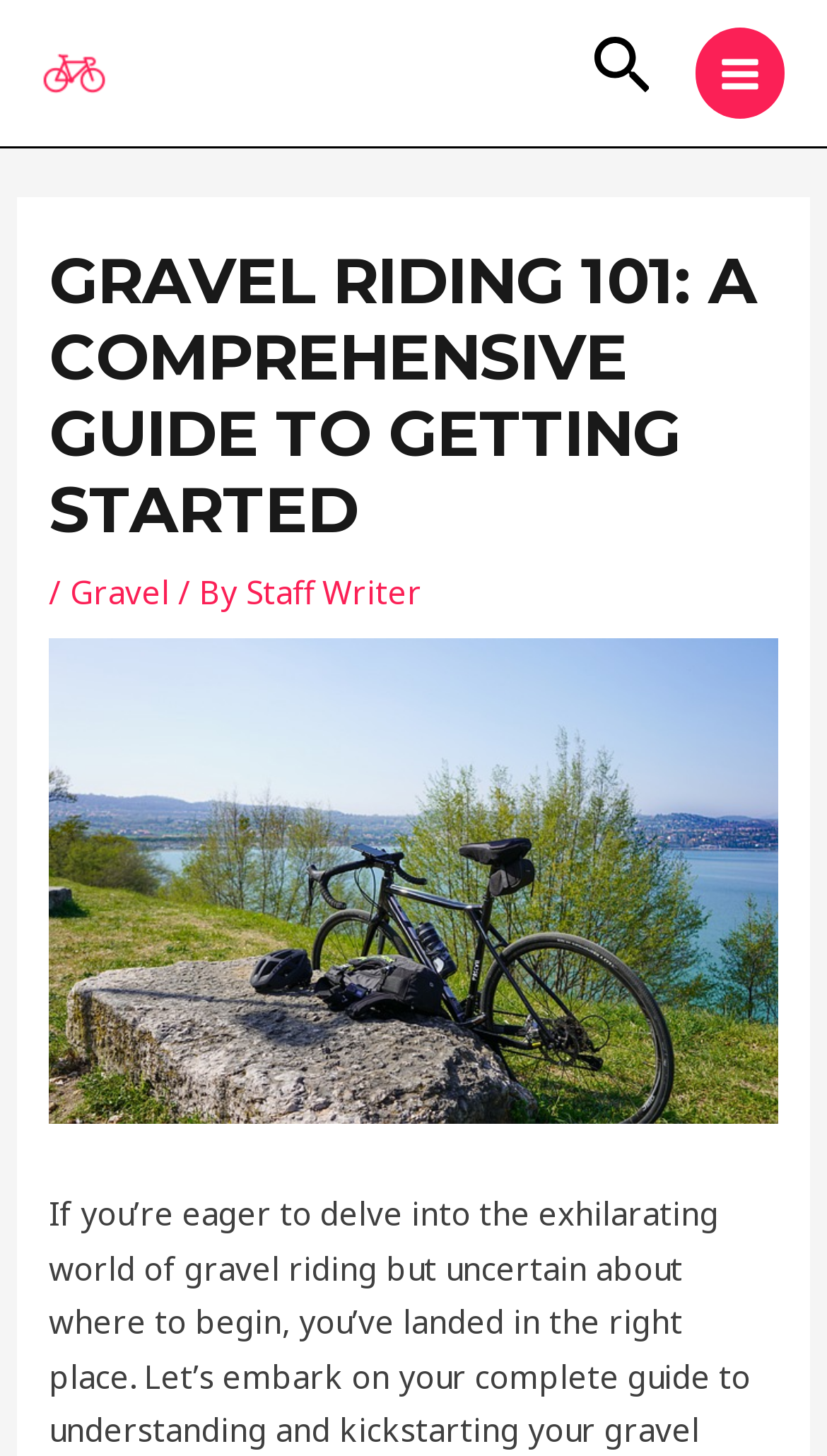What is the topic of the current article?
Provide an in-depth answer to the question, covering all aspects.

I found the topic of the current article by examining the heading element 'GRAVEL RIDING 101: A COMPREHENSIVE GUIDE TO GETTING STARTED', which suggests that the article is about gravel riding.